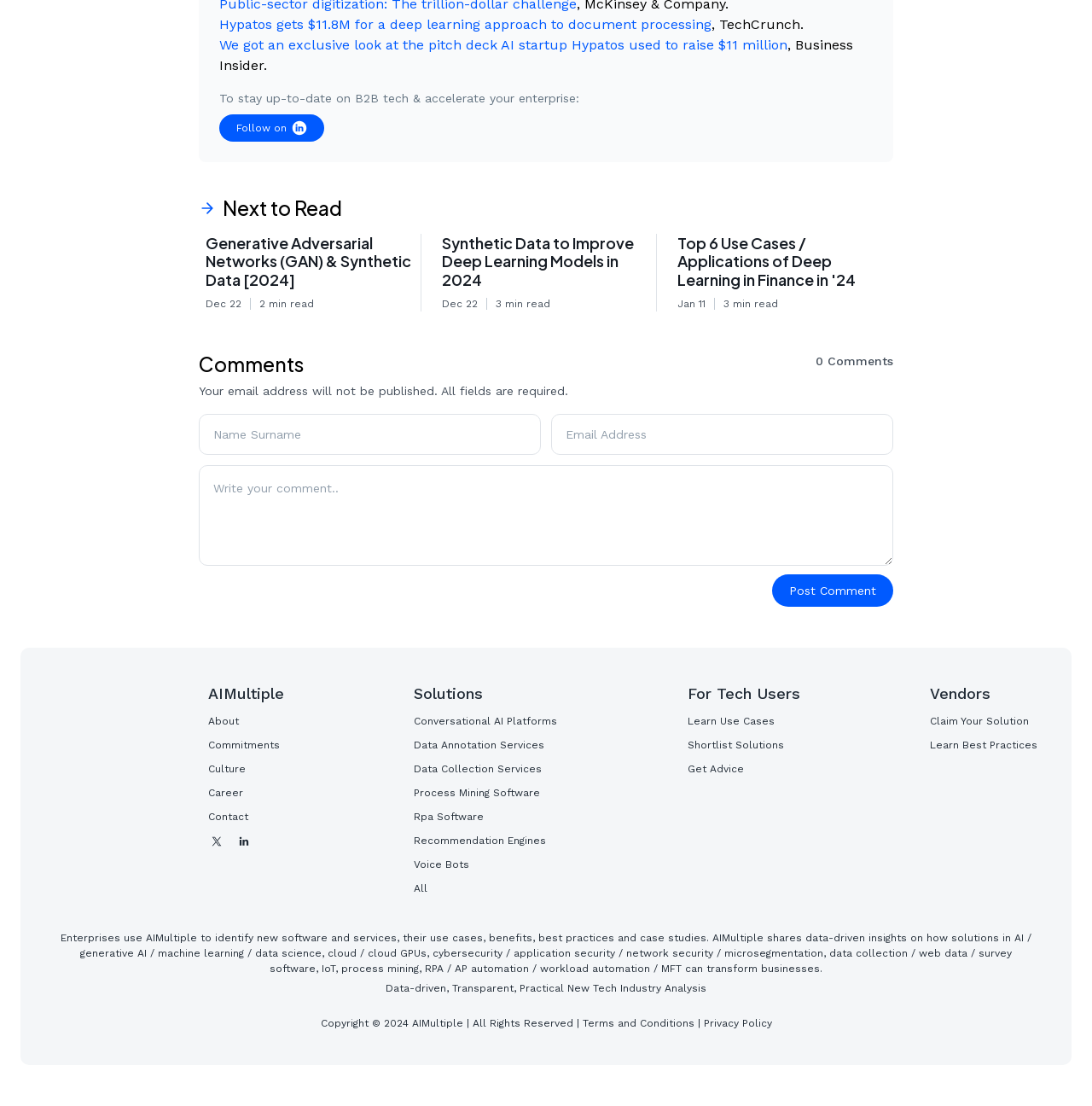Determine the bounding box coordinates of the region to click in order to accomplish the following instruction: "Contact AIMultiple". Provide the coordinates as four float numbers between 0 and 1, specifically [left, top, right, bottom].

[0.191, 0.732, 0.26, 0.746]